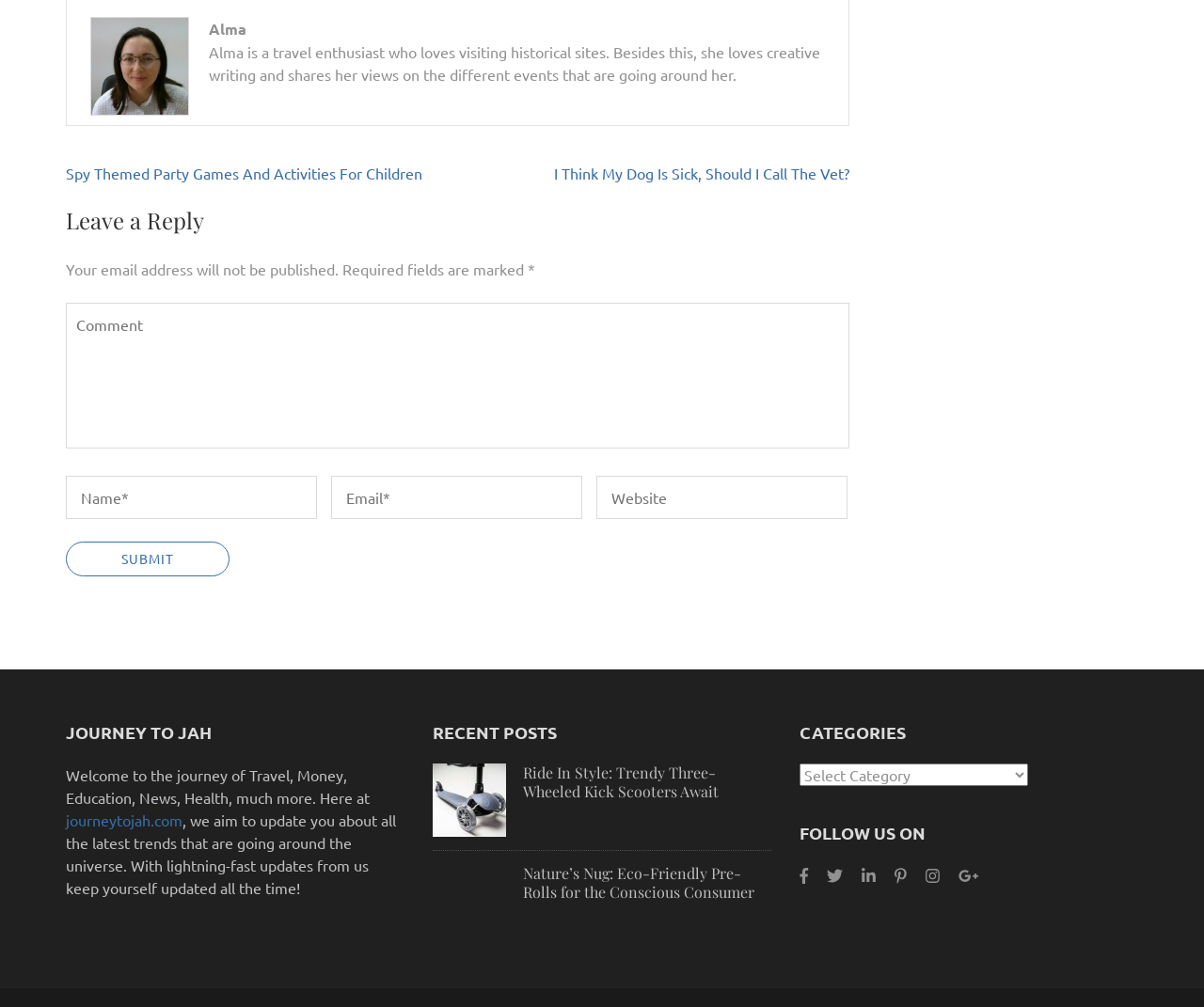Using the element description provided, determine the bounding box coordinates in the format (top-left x, top-left y, bottom-right x, bottom-right y). Ensure that all values are floating point numbers between 0 and 1. Element description: texture of the blanket

None